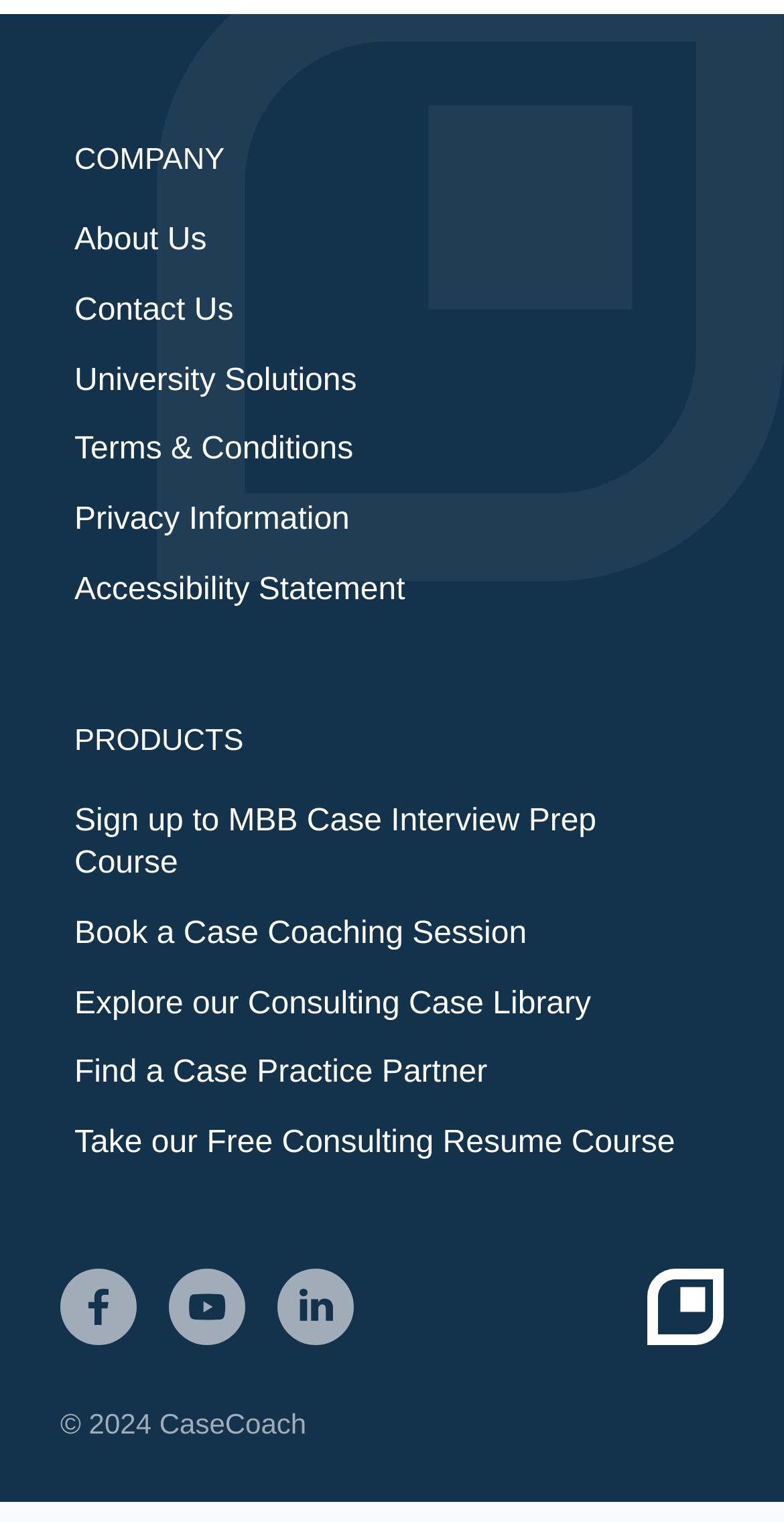Please specify the bounding box coordinates for the clickable region that will help you carry out the instruction: "read more about Entrepreneurship And Personal Development".

None